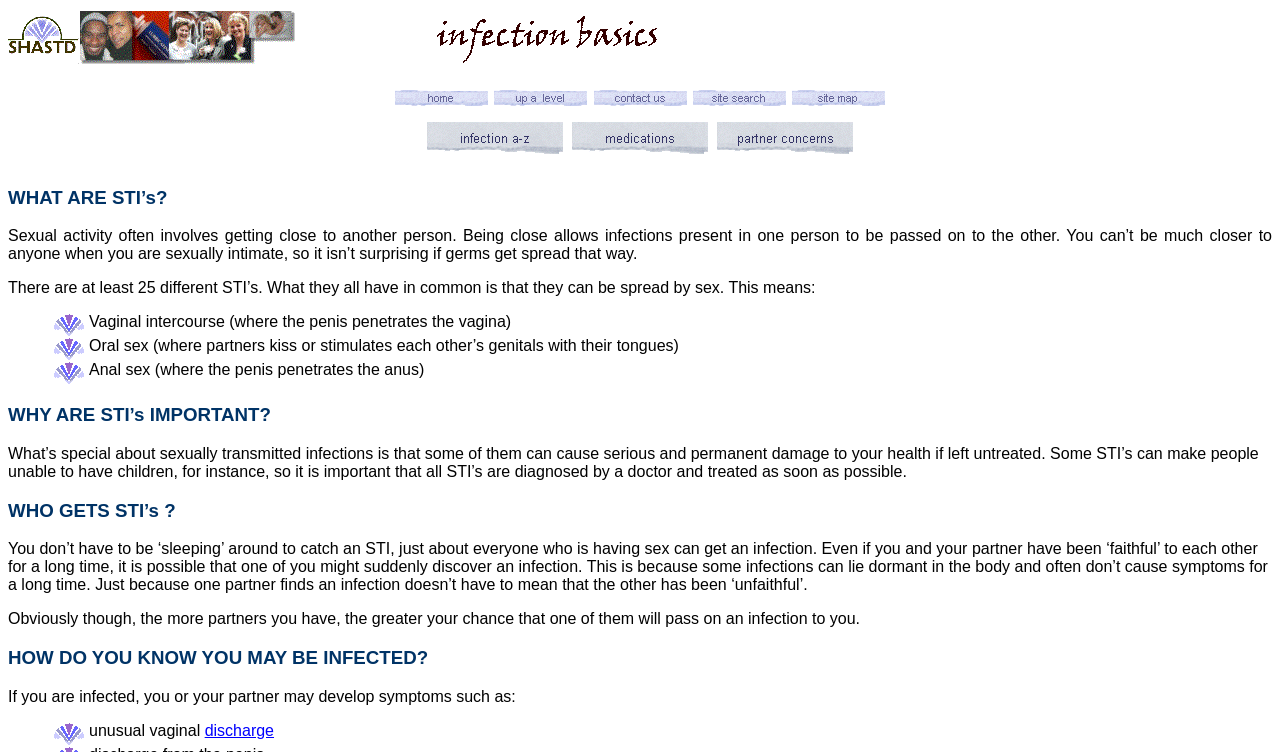Provide a one-word or short-phrase response to the question:
Why is it important to diagnose and treat STIs?

to prevent permanent damage